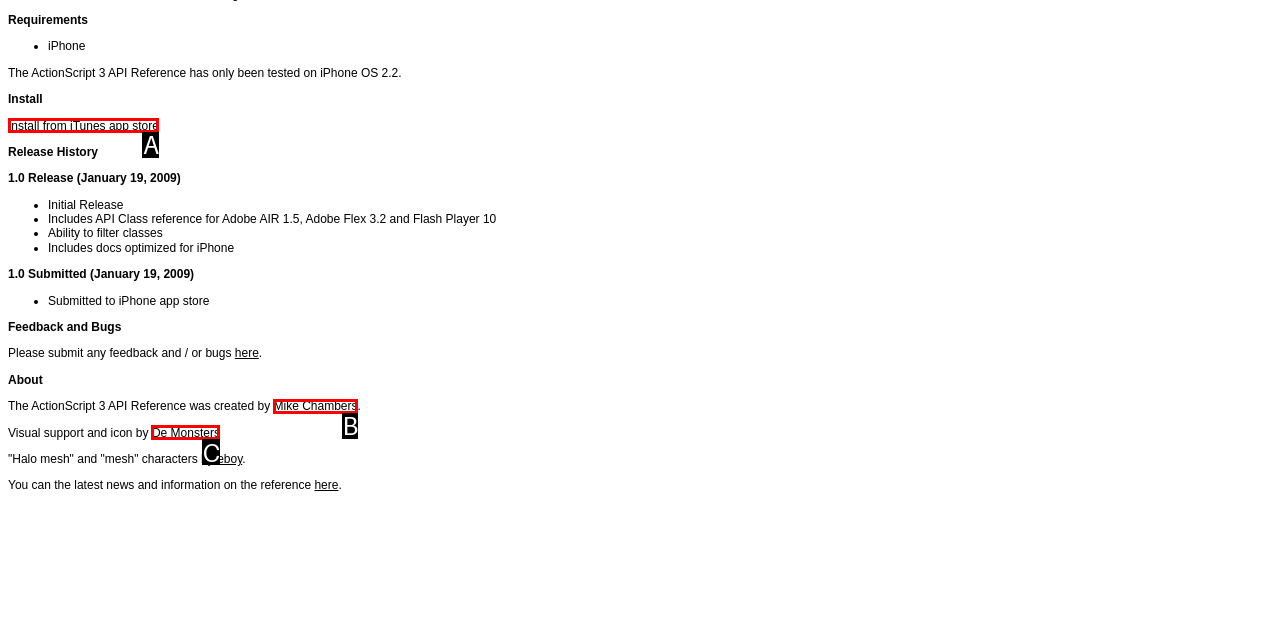Choose the HTML element that best fits the given description: De Monsters. Answer by stating the letter of the option.

C